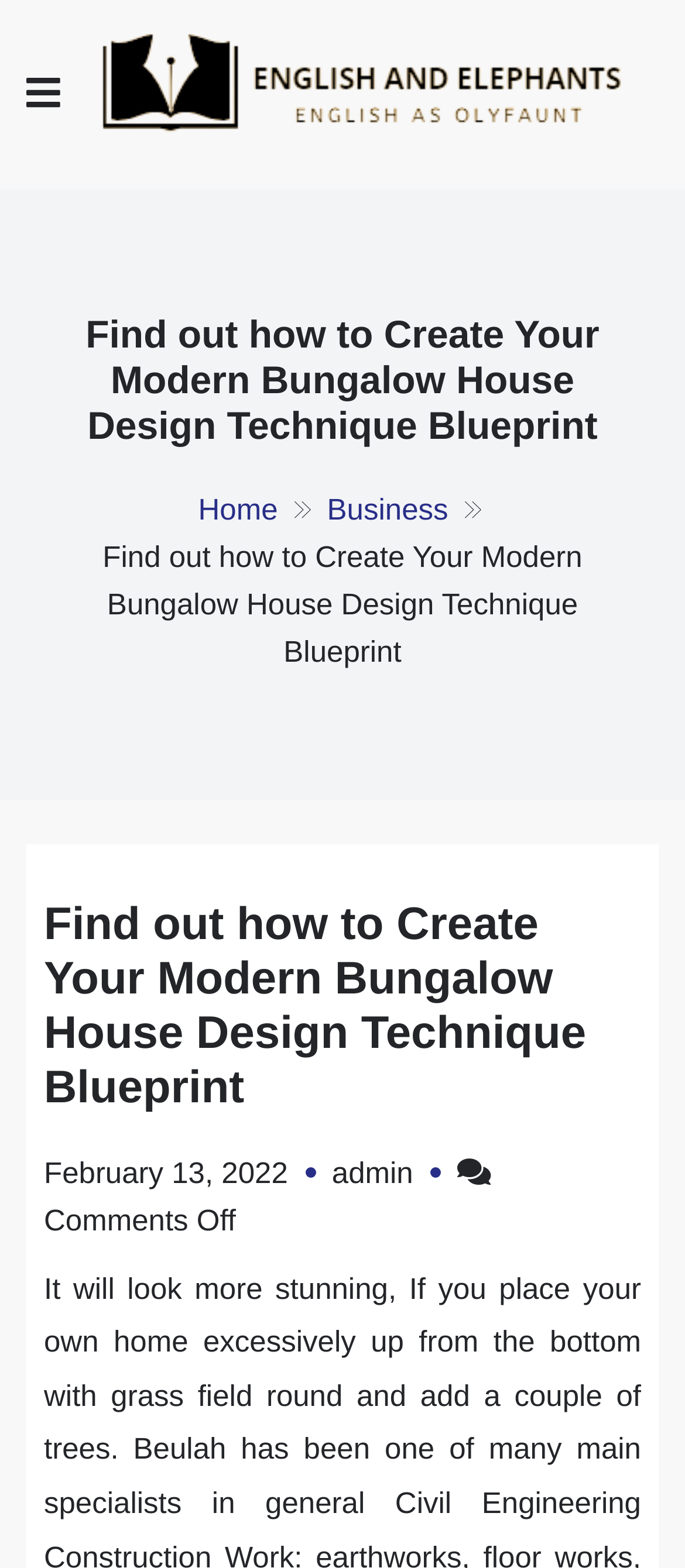What is the topic of the article?
Please ensure your answer to the question is detailed and covers all necessary aspects.

I inferred the topic of the article by analyzing the heading elements, particularly the one with the text 'Find out how to Create Your Modern Bungalow House Design Technique Blueprint', which suggests that the article is about modern bungalow house design.